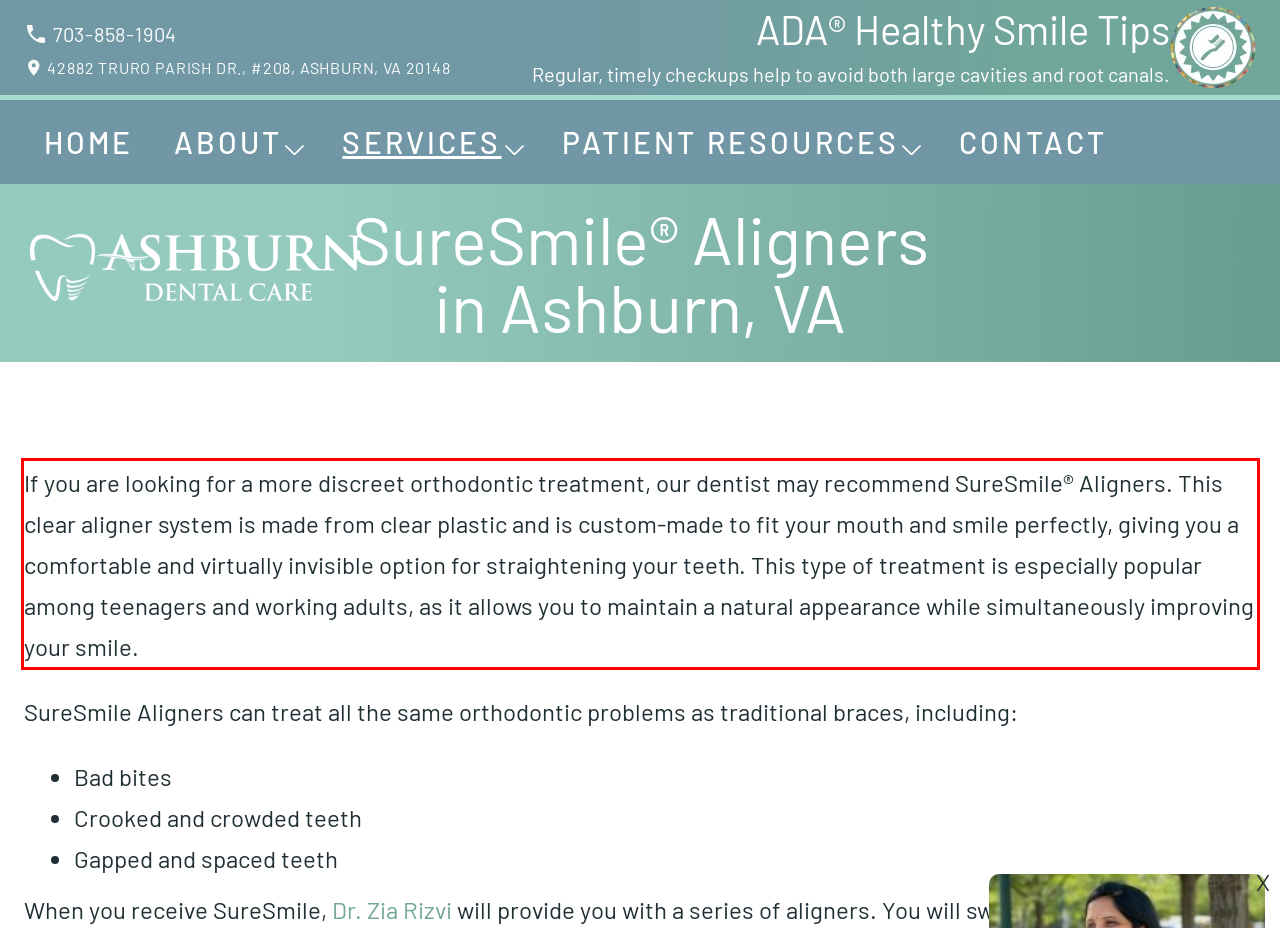You are provided with a screenshot of a webpage containing a red bounding box. Please extract the text enclosed by this red bounding box.

If you are looking for a more discreet orthodontic treatment, our dentist may recommend SureSmile® Aligners. This clear aligner system is made from clear plastic and is custom-made to fit your mouth and smile perfectly, giving you a comfortable and virtually invisible option for straightening your teeth. This type of treatment is especially popular among teenagers and working adults, as it allows you to maintain a natural appearance while simultaneously improving your smile.